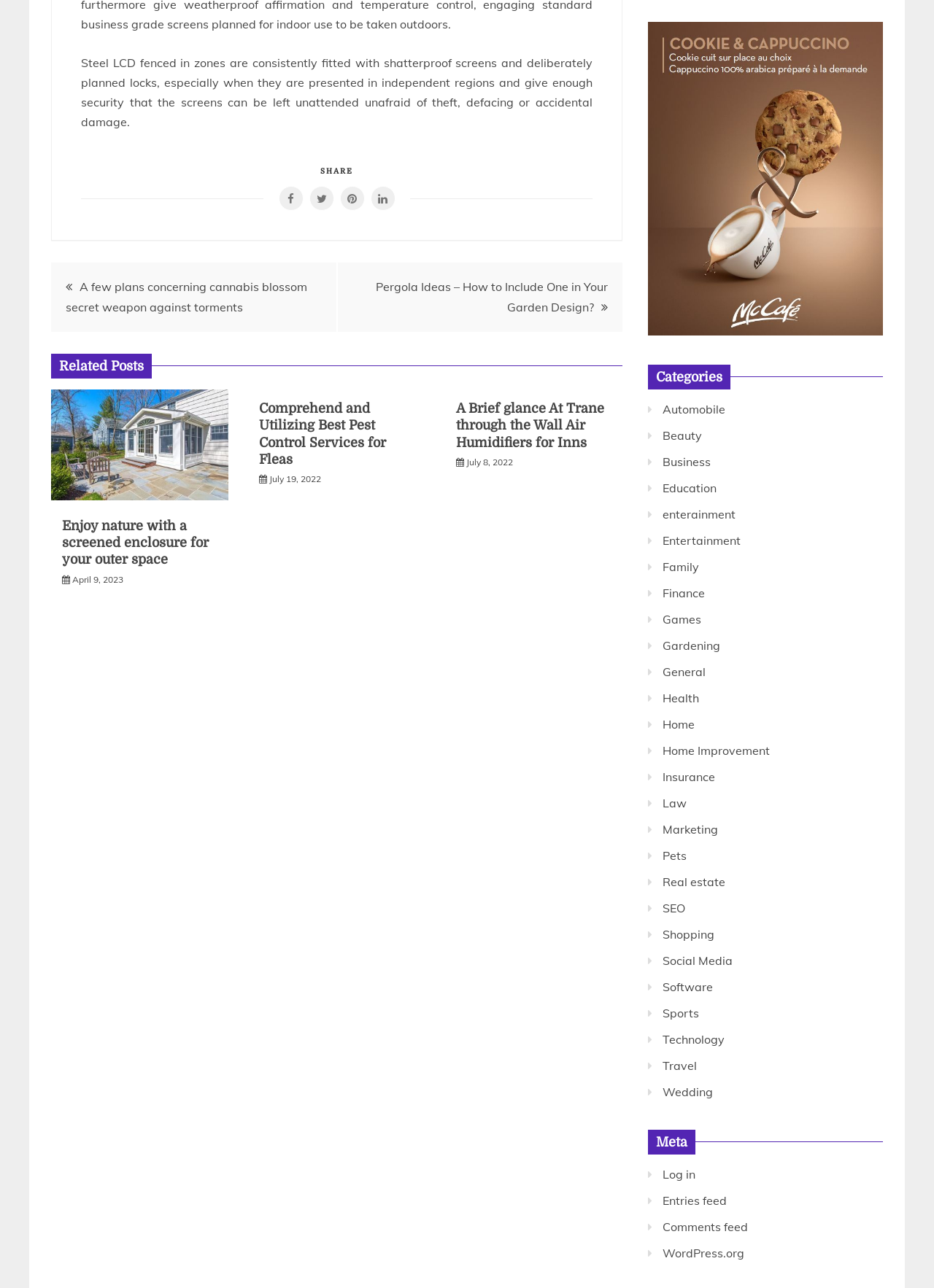Give a one-word or short phrase answer to this question: 
What is the topic of the first related post?

sunroom additions